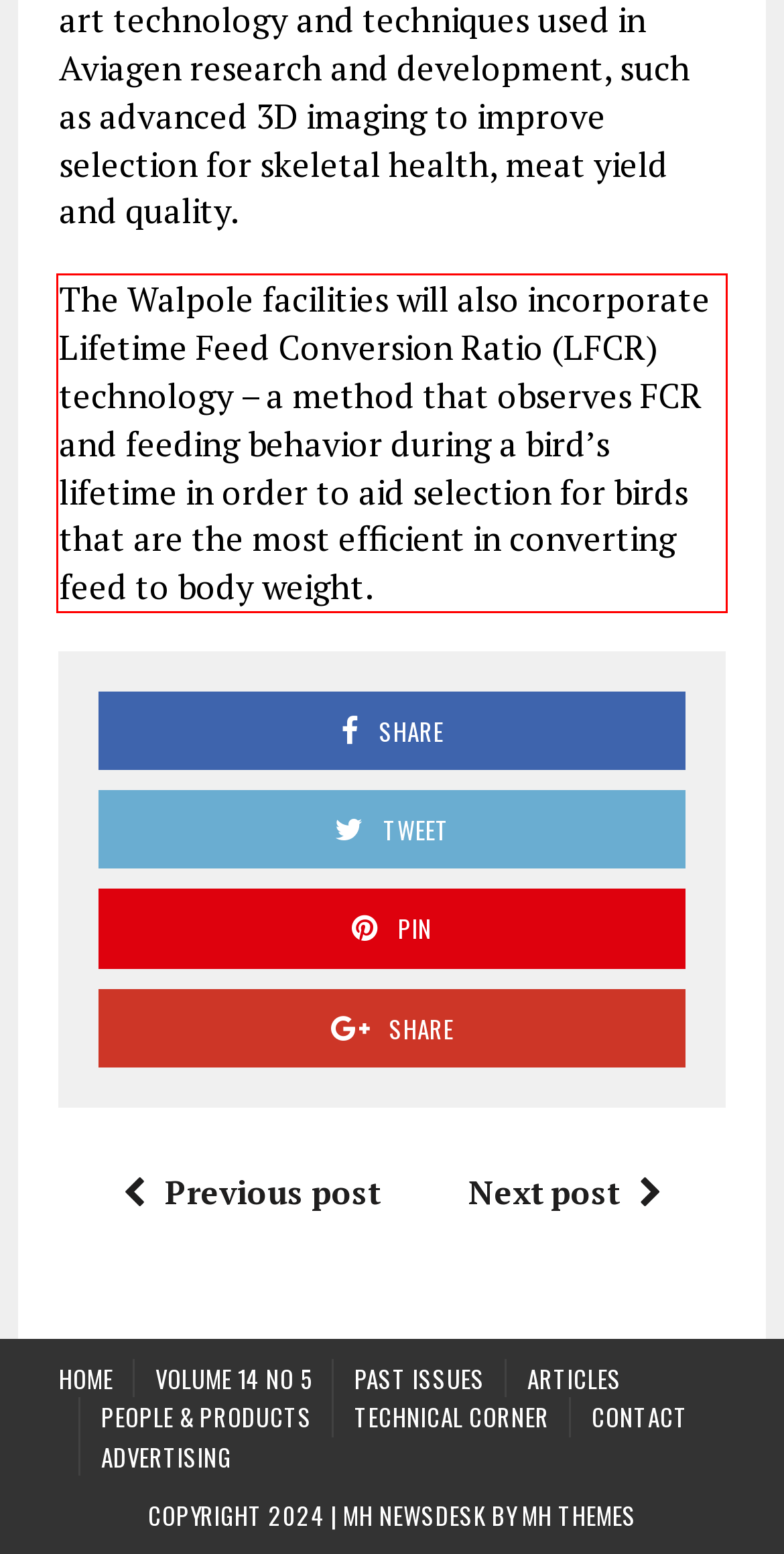You have a screenshot of a webpage, and there is a red bounding box around a UI element. Utilize OCR to extract the text within this red bounding box.

The Walpole facilities will also incorporate Lifetime Feed Conversion Ratio (LFCR) technology – a method that observes FCR and feeding behavior during a bird’s lifetime in order to aid selection for birds that are the most efficient in converting feed to body weight.